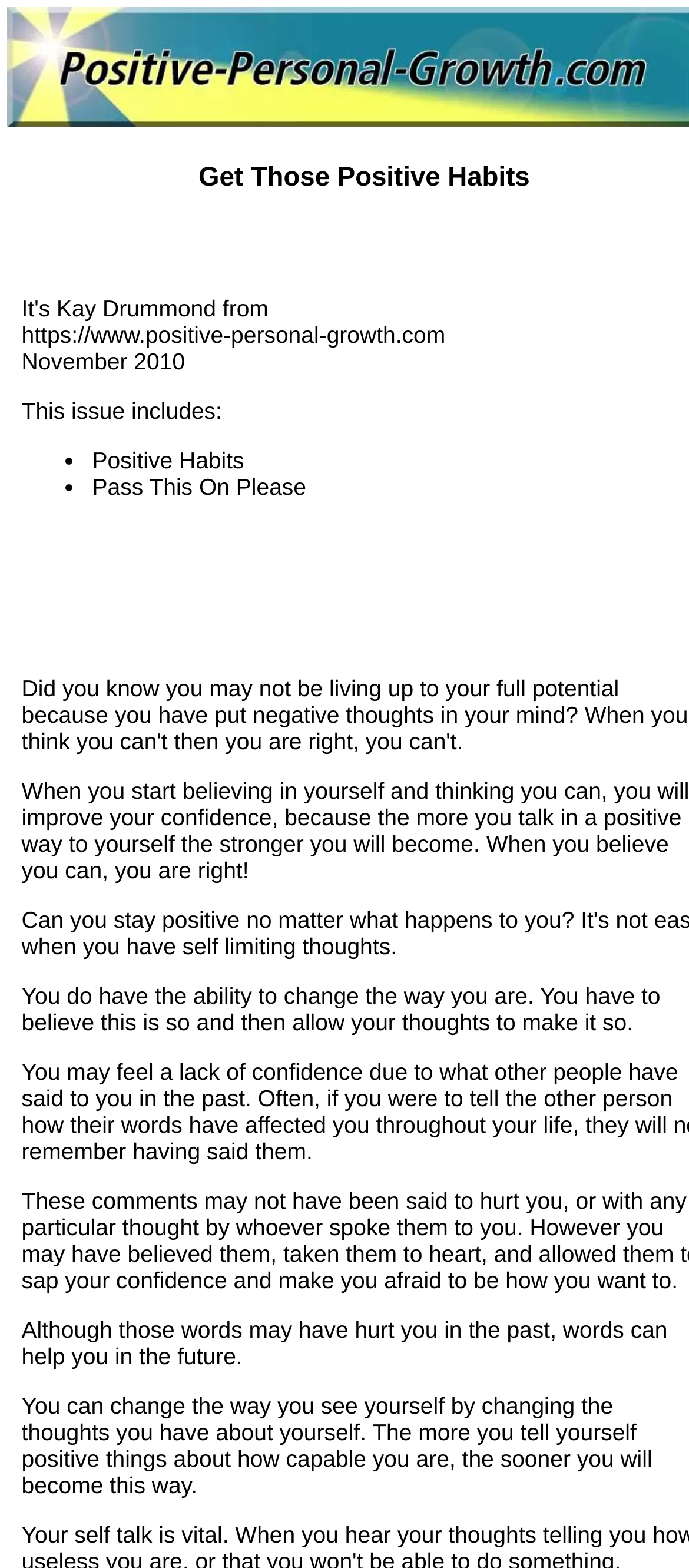Carefully examine the image and provide an in-depth answer to the question: What is the main idea of the quote in the middle of the webpage?

The quote in the middle of the webpage says 'You do have the ability to change the way you are. You have to believe this is so and then allow your thoughts to make it so.' The main idea of this quote is that you need to believe in yourself to change.